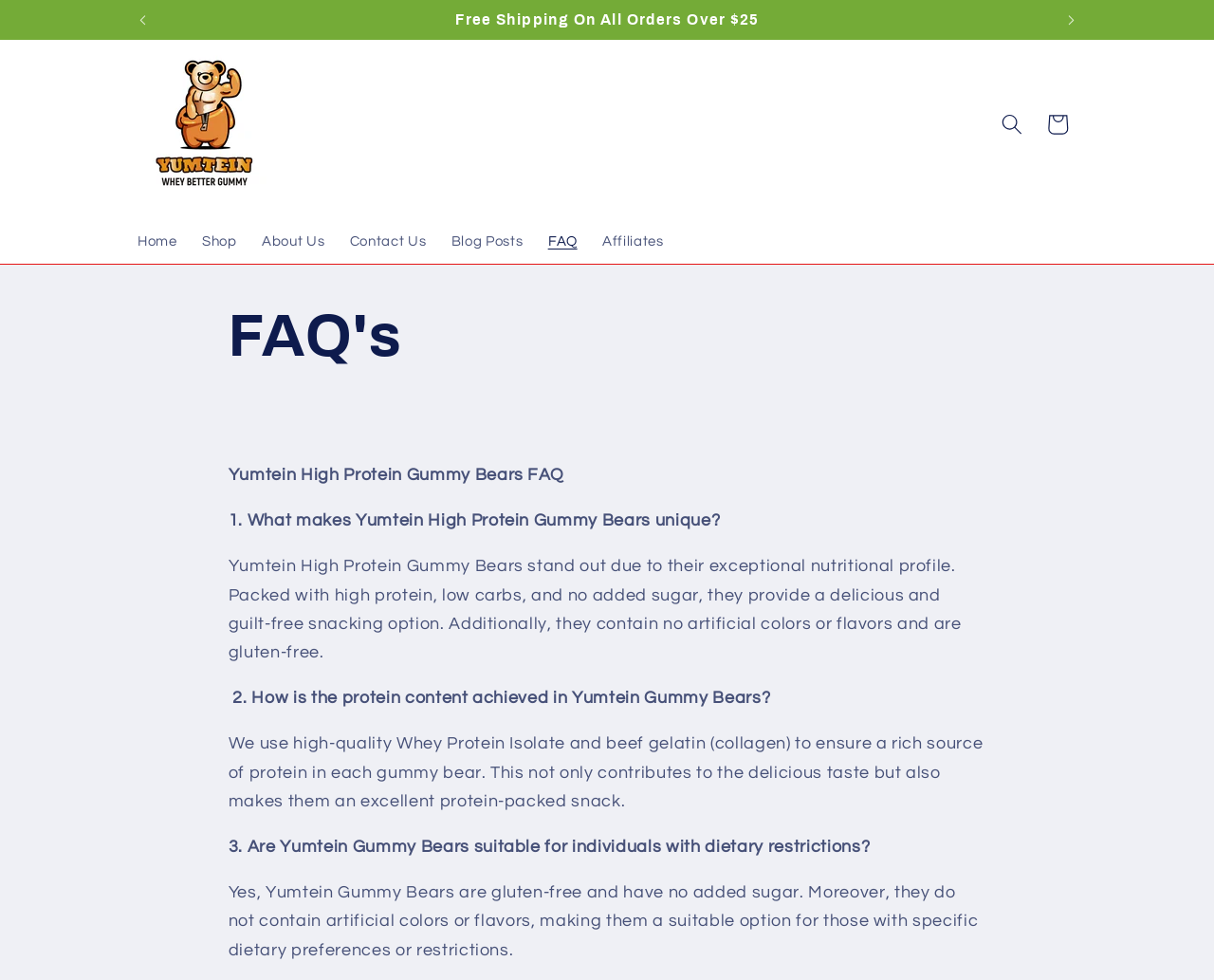Bounding box coordinates are given in the format (top-left x, top-left y, bottom-right x, bottom-right y). All values should be floating point numbers between 0 and 1. Provide the bounding box coordinate for the UI element described as: Contact Us

[0.278, 0.225, 0.361, 0.269]